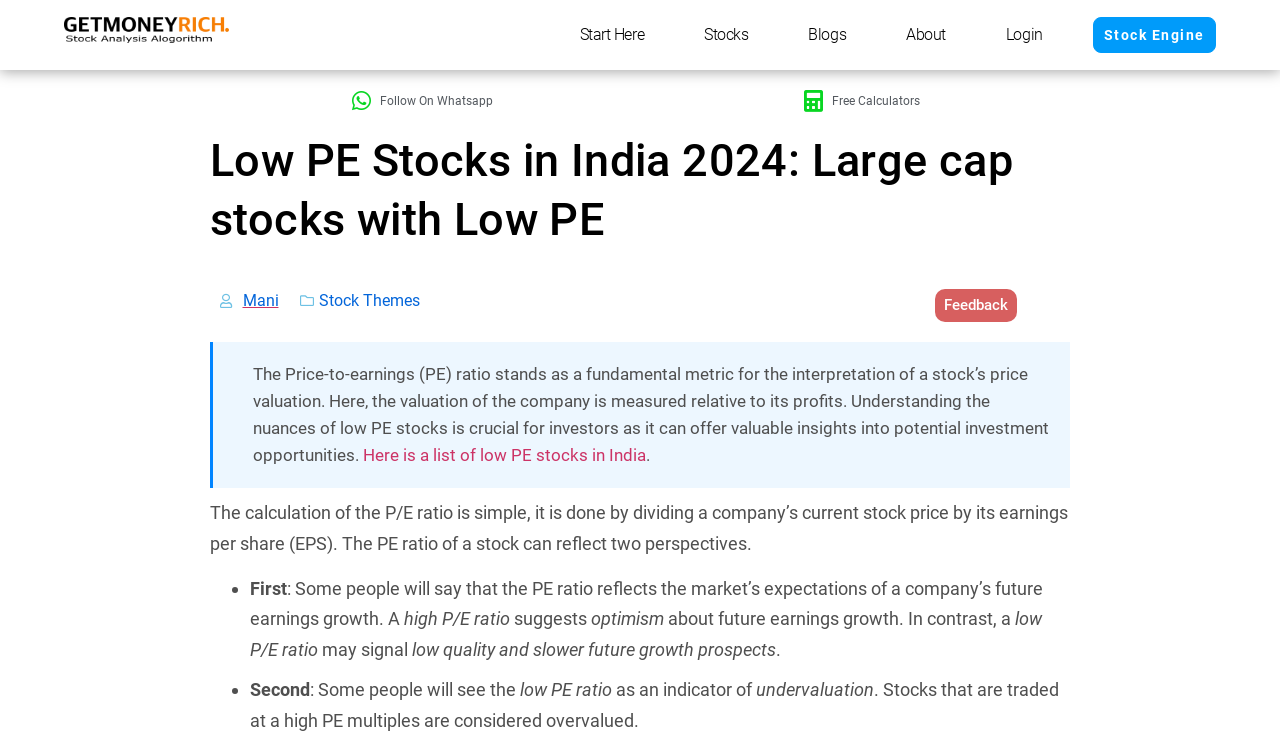Based on the element description Stock Engine, identify the bounding box coordinates for the UI element. The coordinates should be in the format (top-left x, top-left y, bottom-right x, bottom-right y) and within the 0 to 1 range.

[0.854, 0.023, 0.95, 0.072]